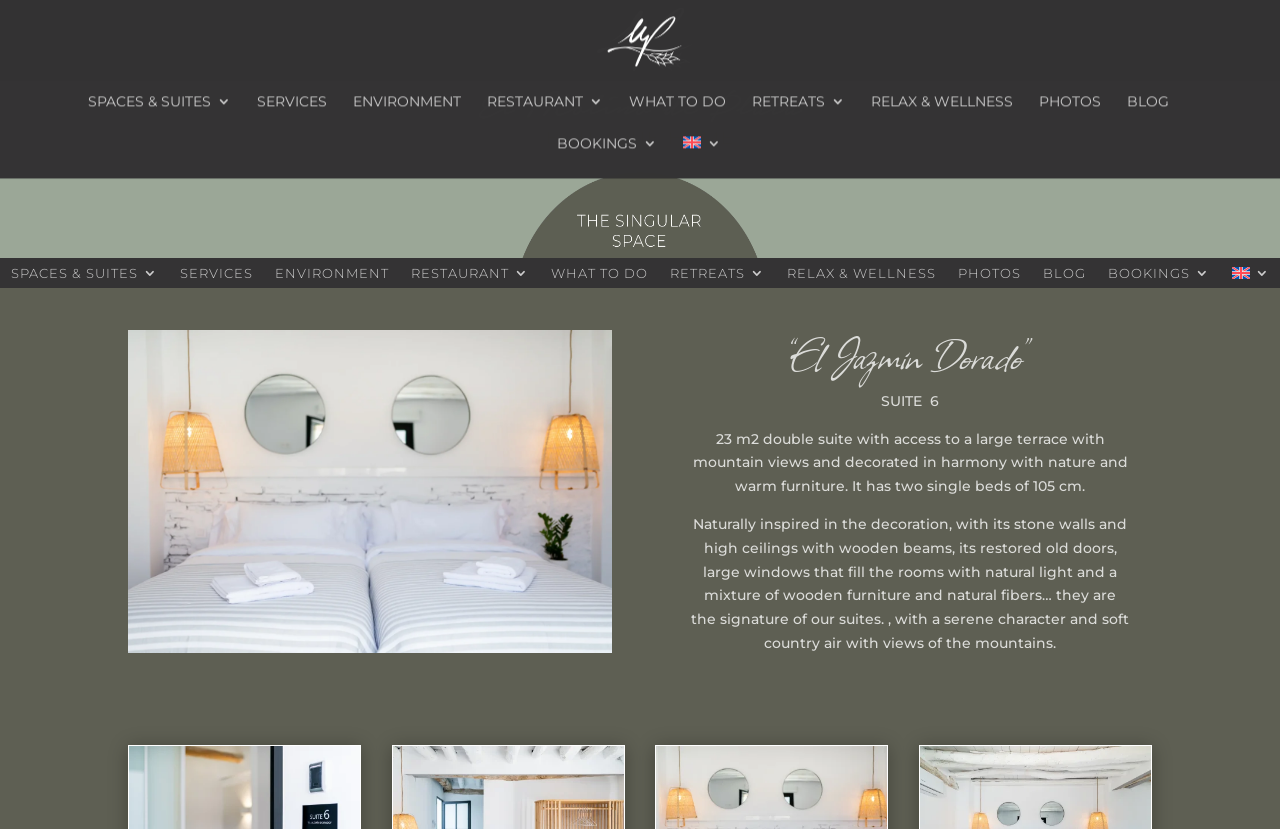How many single beds are in the suite?
Examine the image and provide an in-depth answer to the question.

I found the answer by reading the text that describes the suite, which says '23 m2 double suite with access to a large terrace with mountain views and decorated in harmony with nature and warm furniture. It has two single beds of 105 cm.' This text explicitly states that there are two single beds in the suite.